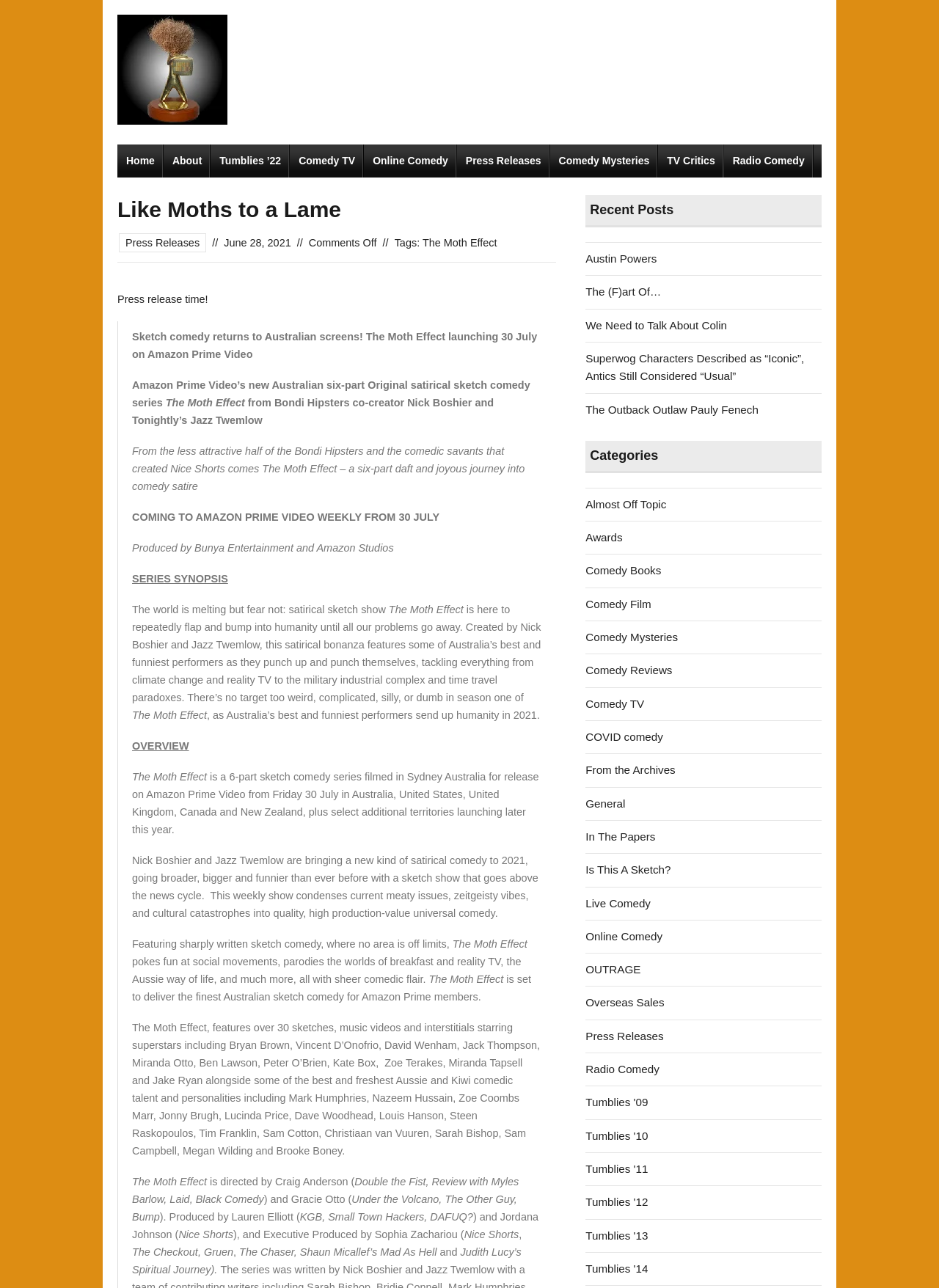Find the bounding box coordinates for the area that must be clicked to perform this action: "Click on the 'Home' link".

[0.125, 0.112, 0.174, 0.138]